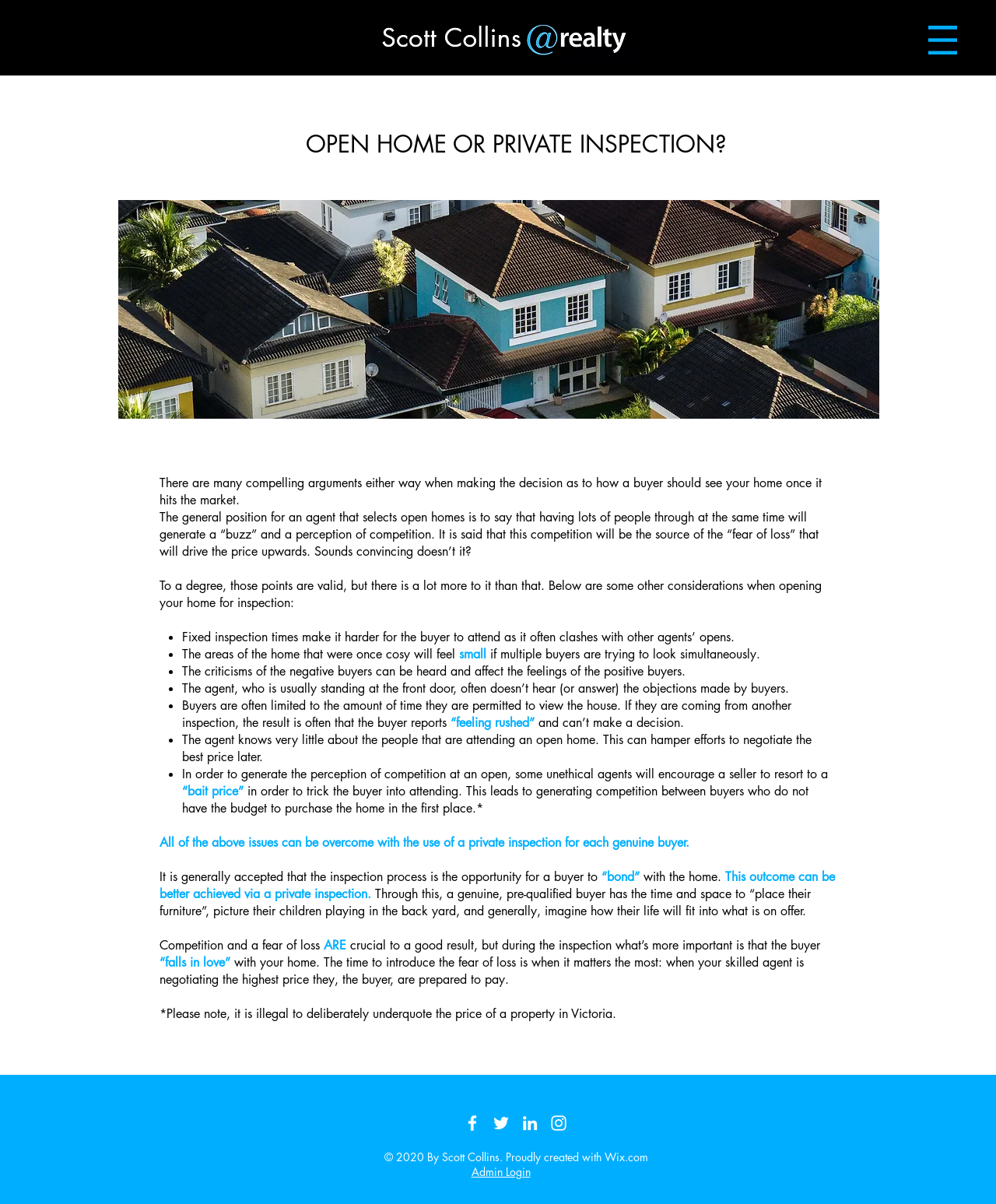Examine the screenshot and answer the question in as much detail as possible: What is the social media platform with a white icon?

The social media platform with a white icon is Facebook, which is located in the social bar at the bottom of the webpage, along with other social media platforms such as Twitter, LinkedIn, and Instagram.